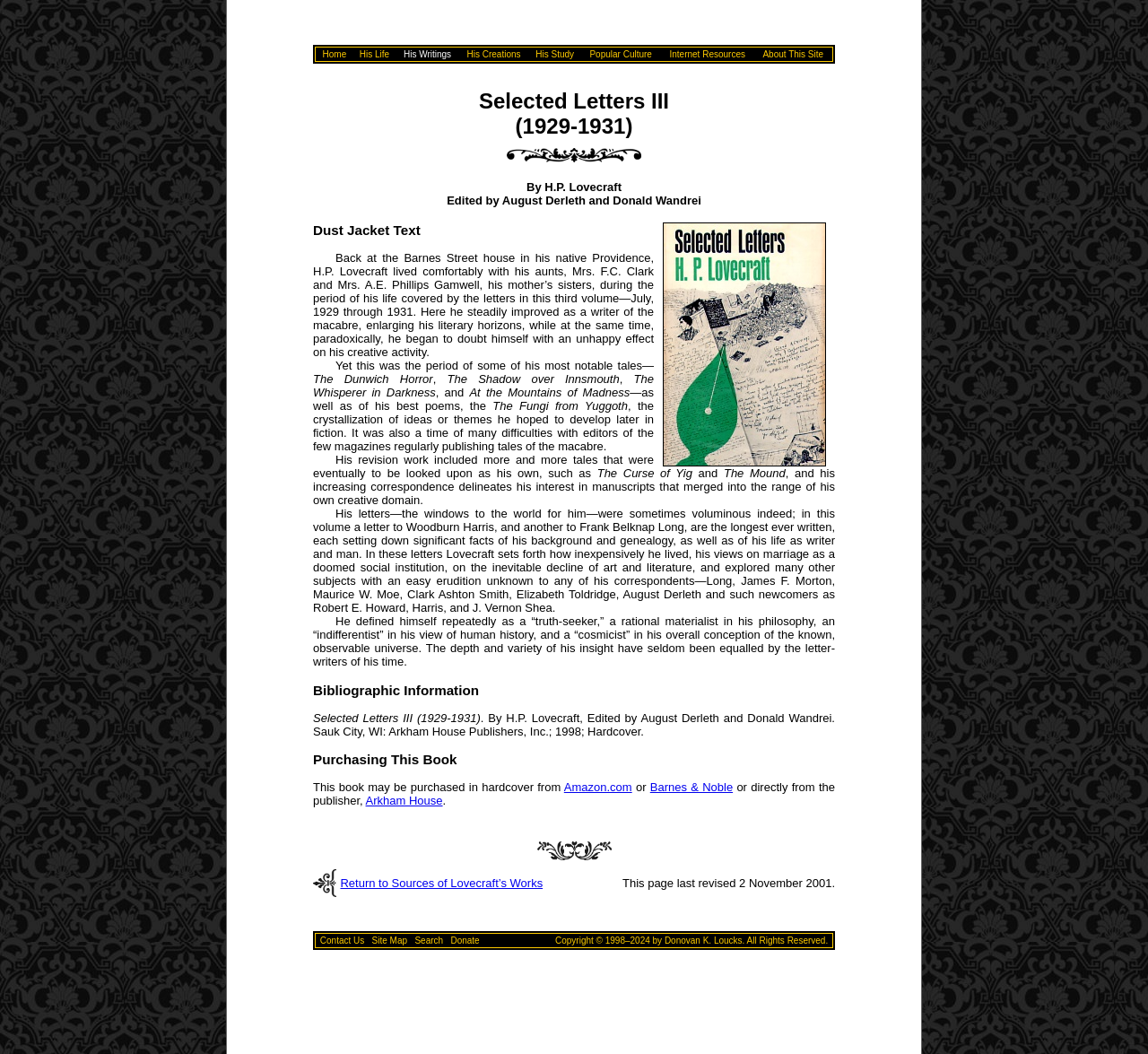Identify the bounding box coordinates of the section to be clicked to complete the task described by the following instruction: "Click on Home". The coordinates should be four float numbers between 0 and 1, formatted as [left, top, right, bottom].

[0.281, 0.043, 0.302, 0.057]